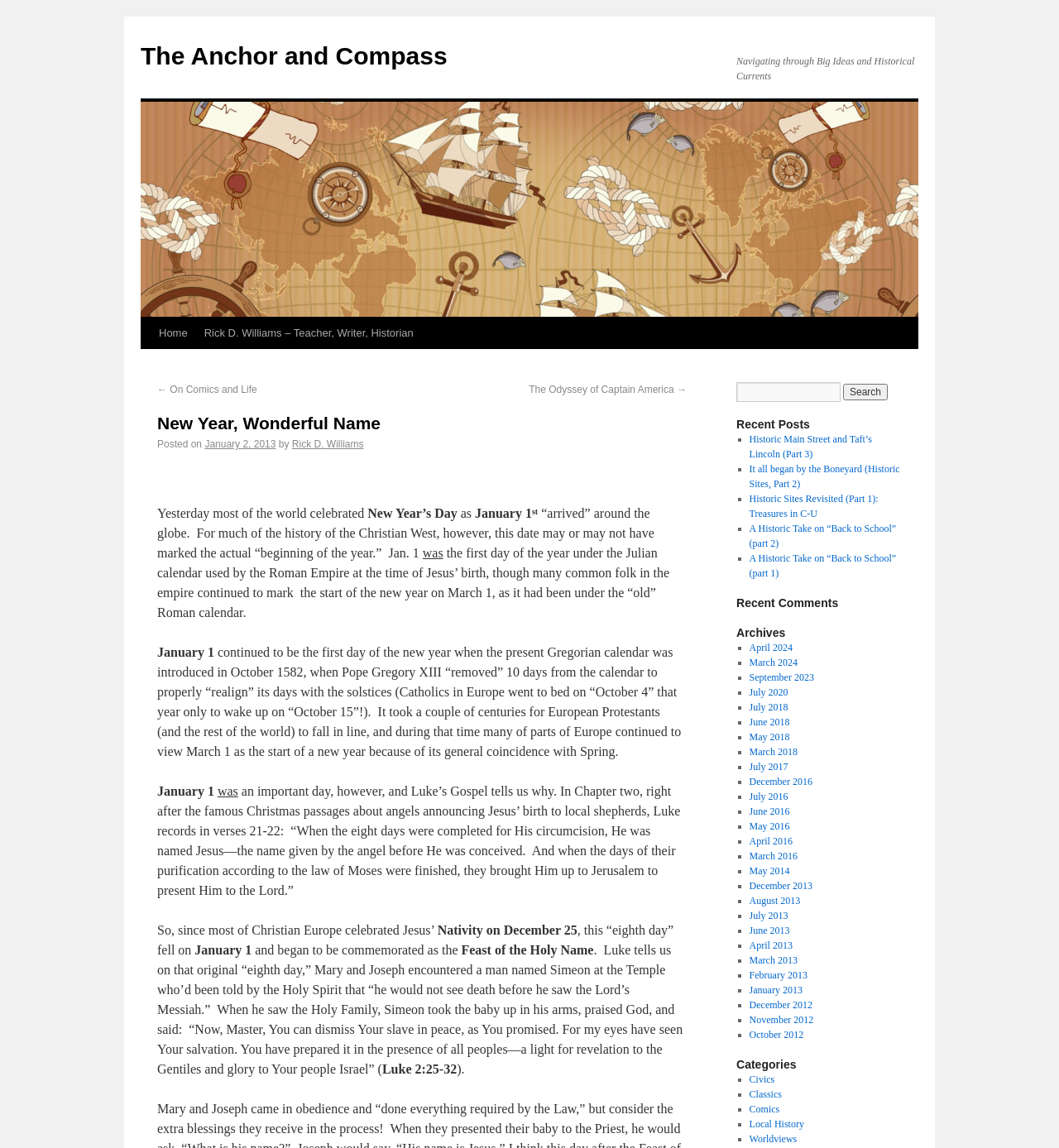Indicate the bounding box coordinates of the clickable region to achieve the following instruction: "Read more about 'Belviq lawsuit'."

None